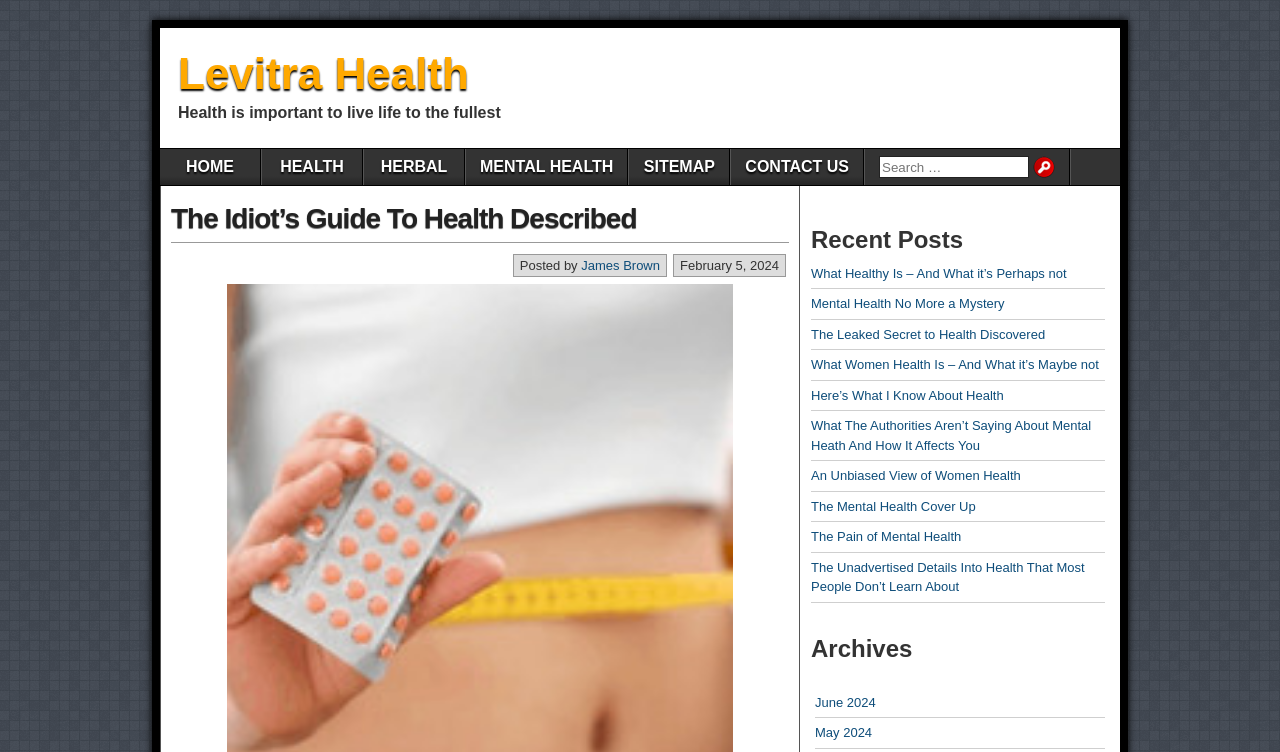Please answer the following question as detailed as possible based on the image: 
What is the purpose of the search box on this webpage?

The search box is located in the top navigation menu, and given the context of the webpage being focused on health-related topics, it is likely that the search box is intended for users to search for specific health-related articles or topics.